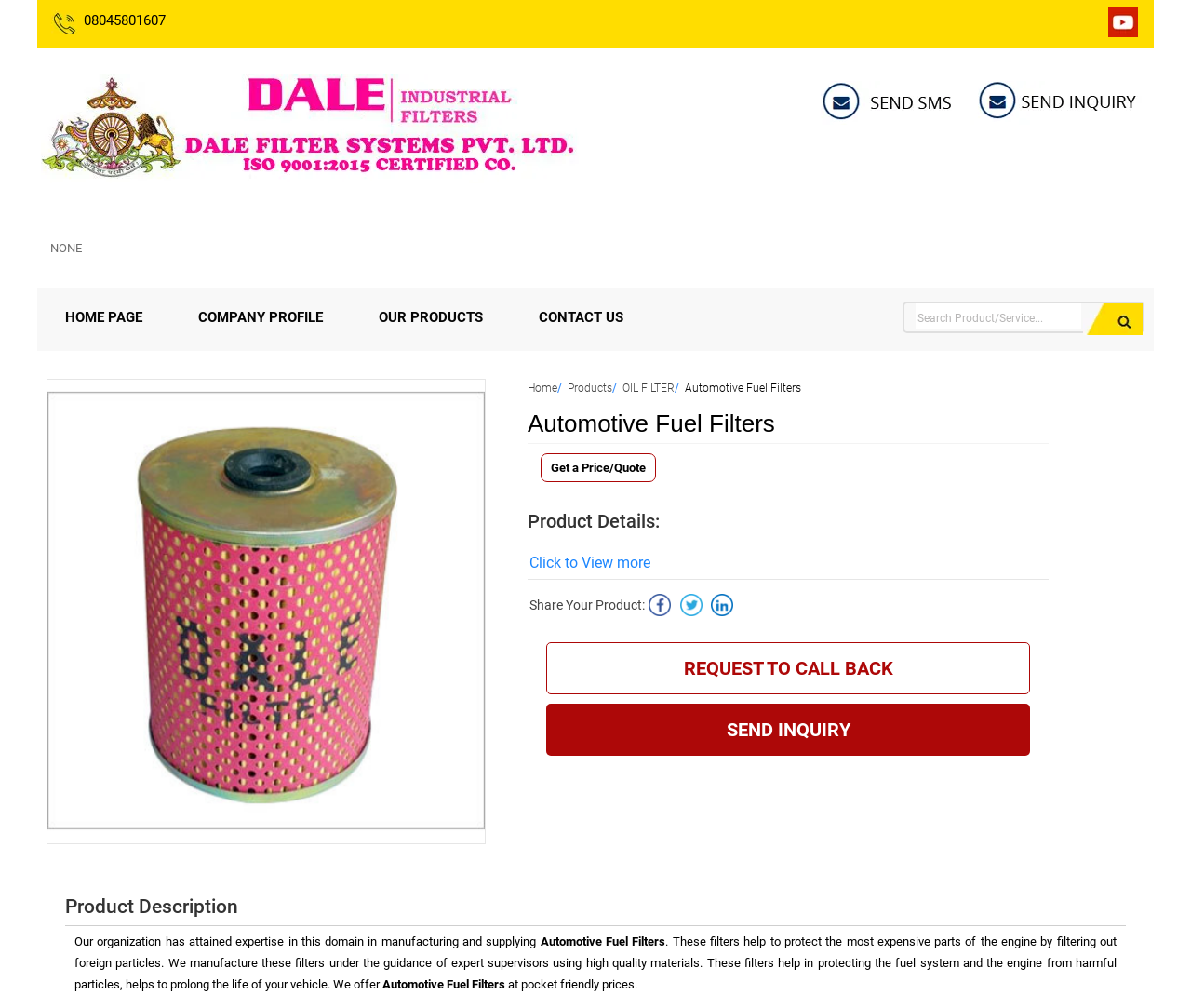Please identify the bounding box coordinates of the clickable element to fulfill the following instruction: "Call the phone number". The coordinates should be four float numbers between 0 and 1, i.e., [left, top, right, bottom].

[0.07, 0.012, 0.139, 0.029]